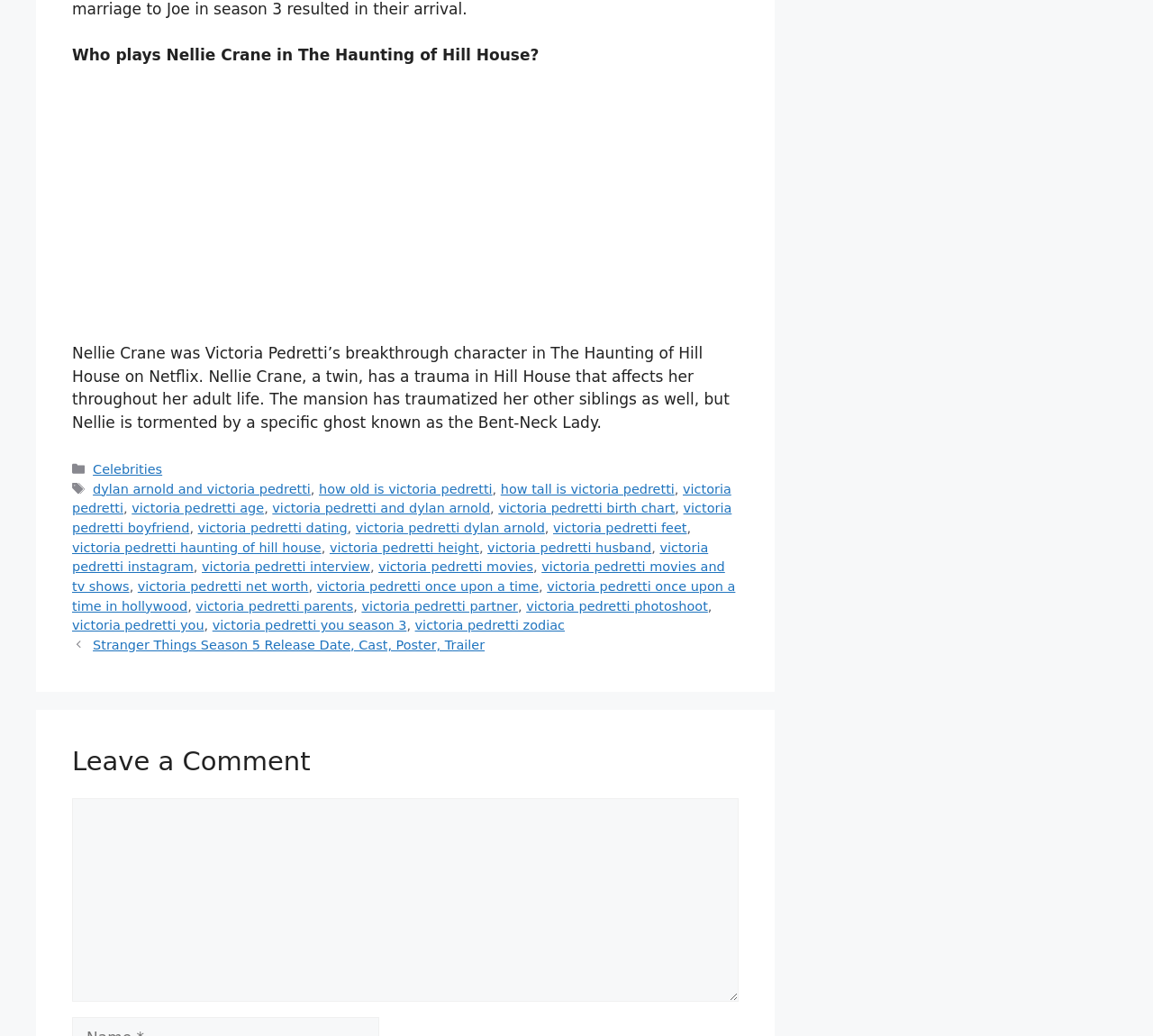Please find and report the bounding box coordinates of the element to click in order to perform the following action: "Subscribe to eNews". The coordinates should be expressed as four float numbers between 0 and 1, in the format [left, top, right, bottom].

None